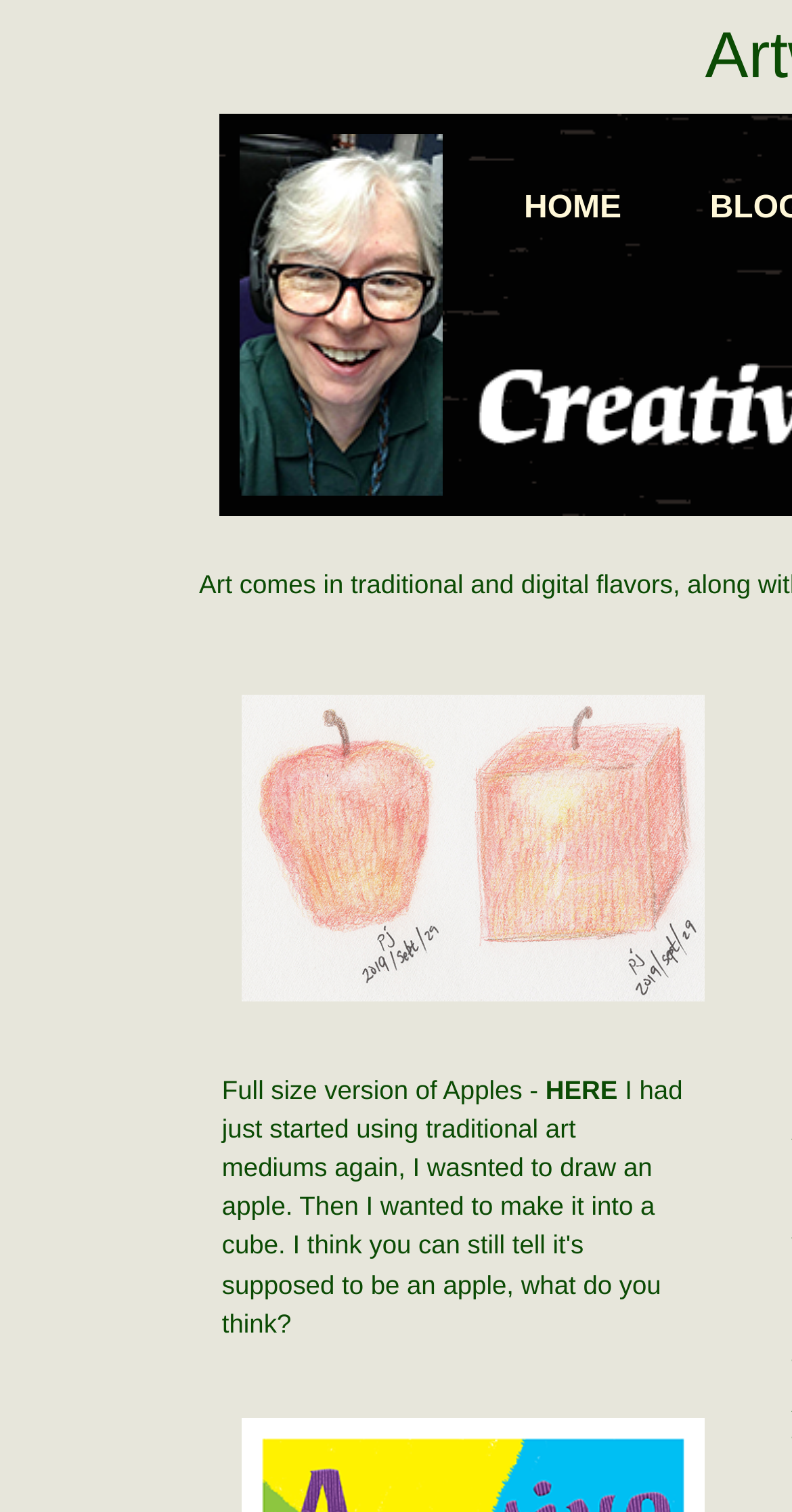Find the main header of the webpage and produce its text content.

Artwork | PJCassel